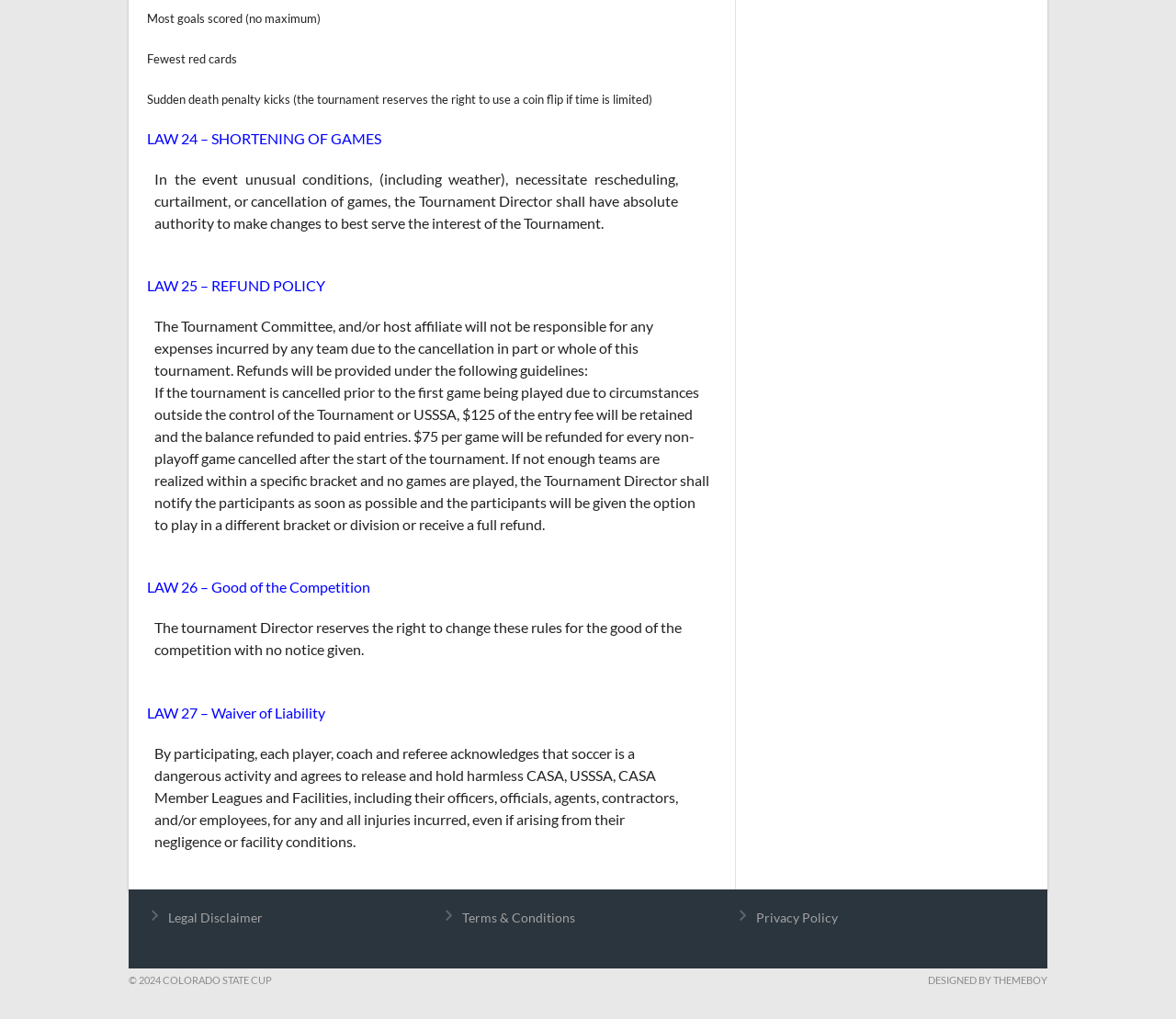What is the refund policy if the tournament is cancelled prior to the first game?
Refer to the screenshot and deliver a thorough answer to the question presented.

I found the answer by analyzing the StaticText element with the text 'If the tournament is cancelled prior to the first game being played due to circumstances outside the control of the Tournament or USSSA, $125 of the entry fee will be retained and the balance refunded to paid entries.' and its corresponding bounding box coordinates [0.131, 0.376, 0.603, 0.523]. This indicates that if the tournament is cancelled prior to the first game, $125 of the entry fee will be retained and the balance will be refunded.